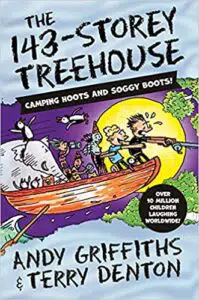Who are the authors of the book?
Kindly give a detailed and elaborate answer to the question.

The authors of the book are Andy Griffiths, who wrote the story, and Terry Denton, who illustrated it, as mentioned in the caption.